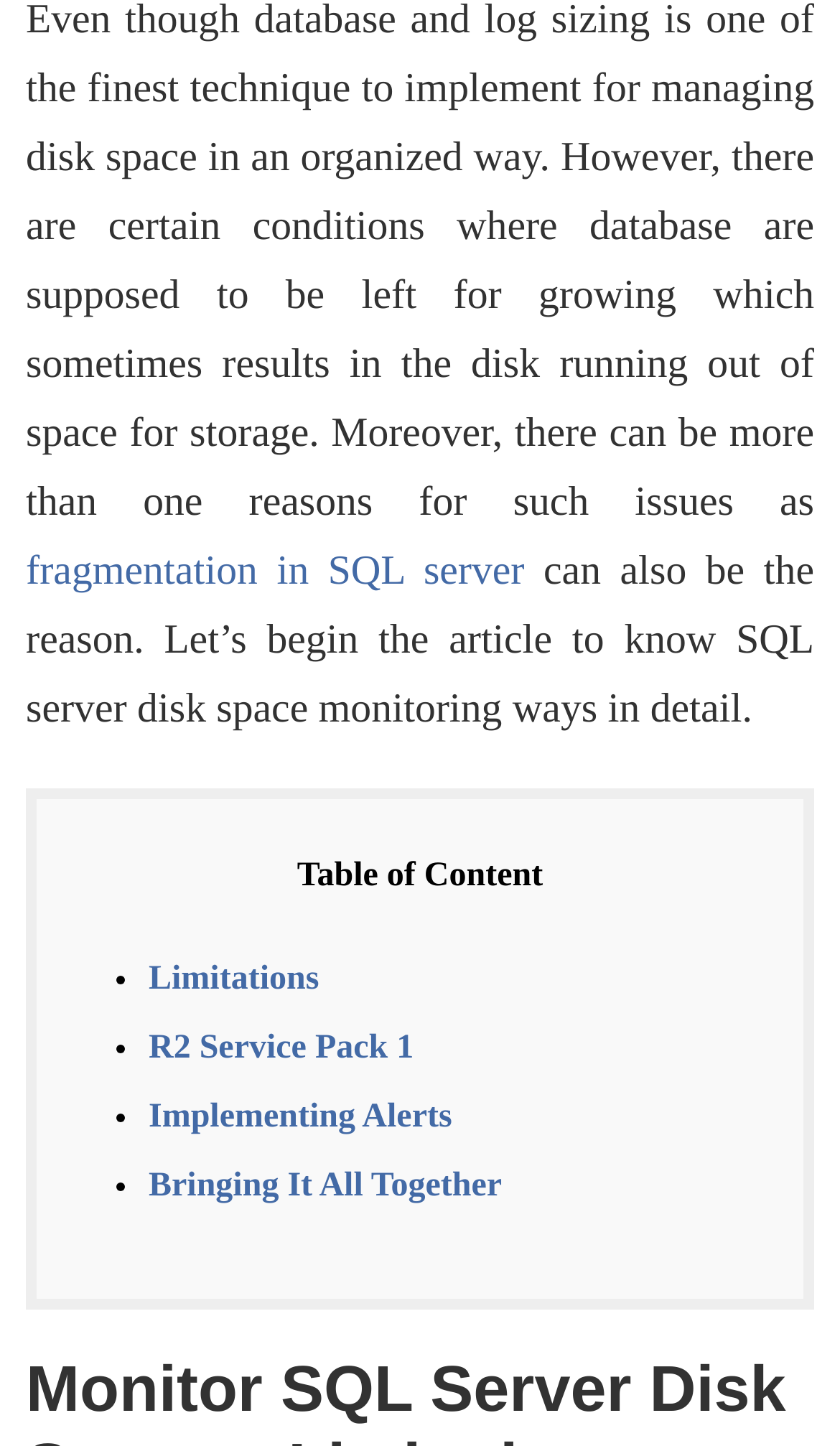What is the topic of the article?
Using the details from the image, give an elaborate explanation to answer the question.

The topic of the article can be determined by reading the static text element 'can also be the reason. Let’s begin the article to know SQL server disk space monitoring ways in detail.' which suggests that the article is about SQL server disk space monitoring.